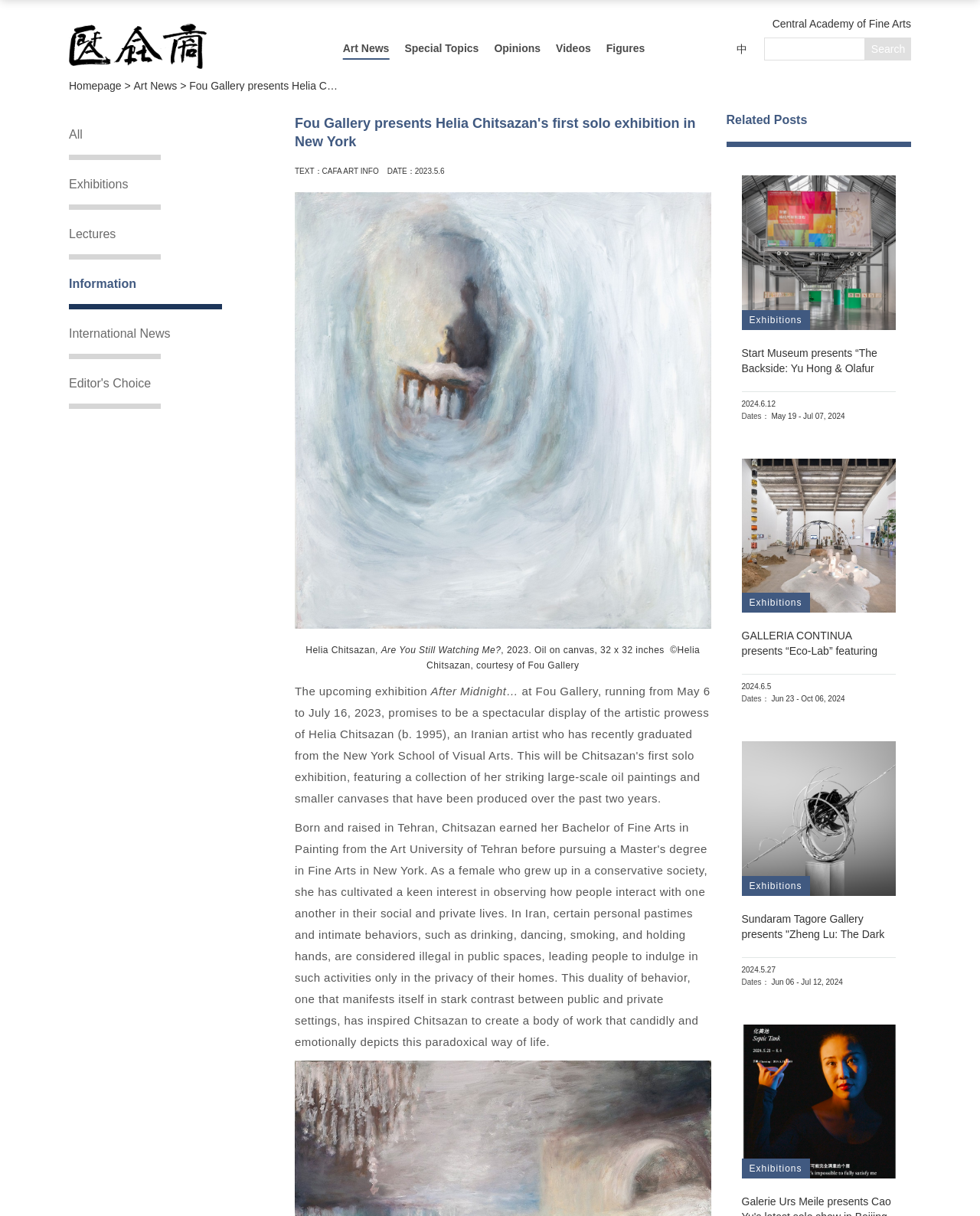Locate the bounding box coordinates of the area to click to fulfill this instruction: "Explore related art exhibitions". The bounding box should be presented as four float numbers between 0 and 1, in the order [left, top, right, bottom].

[0.741, 0.081, 0.93, 0.121]